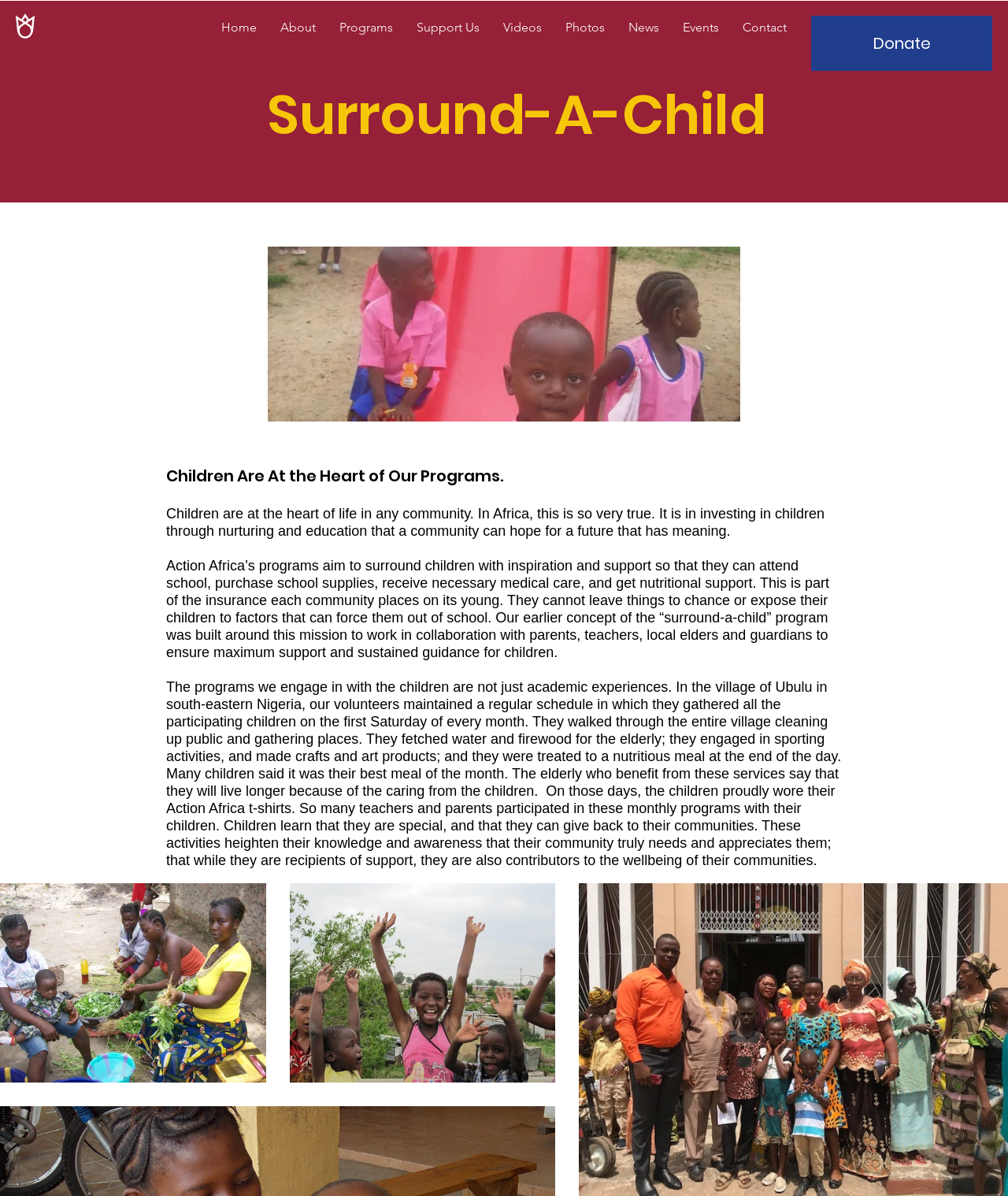Refer to the image and offer a detailed explanation in response to the question: What is the name of the organization?

The name of the organization can be found in the heading element 'Surround-A-Child | Actionafrica' which is the root element of the webpage, indicating that the webpage is about Action Africa.